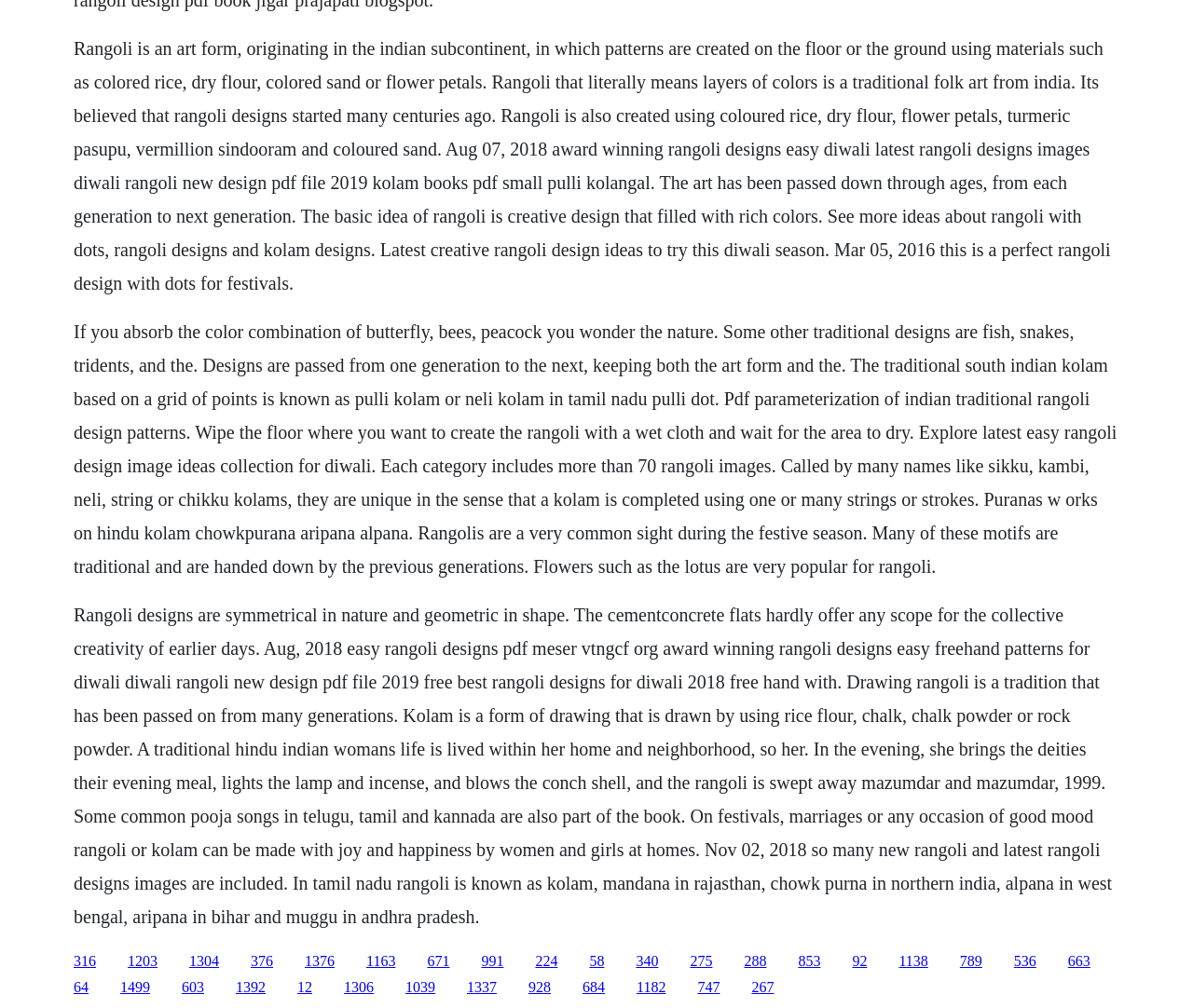What is the significance of Rangoli in Indian culture?
We need a detailed and exhaustive answer to the question. Please elaborate.

The text mentions that Rangoli is a tradition that has been passed down through many generations, and that it is a part of Indian culture and heritage. This suggests that Rangoli holds significant cultural and emotional value for the people who practice it.